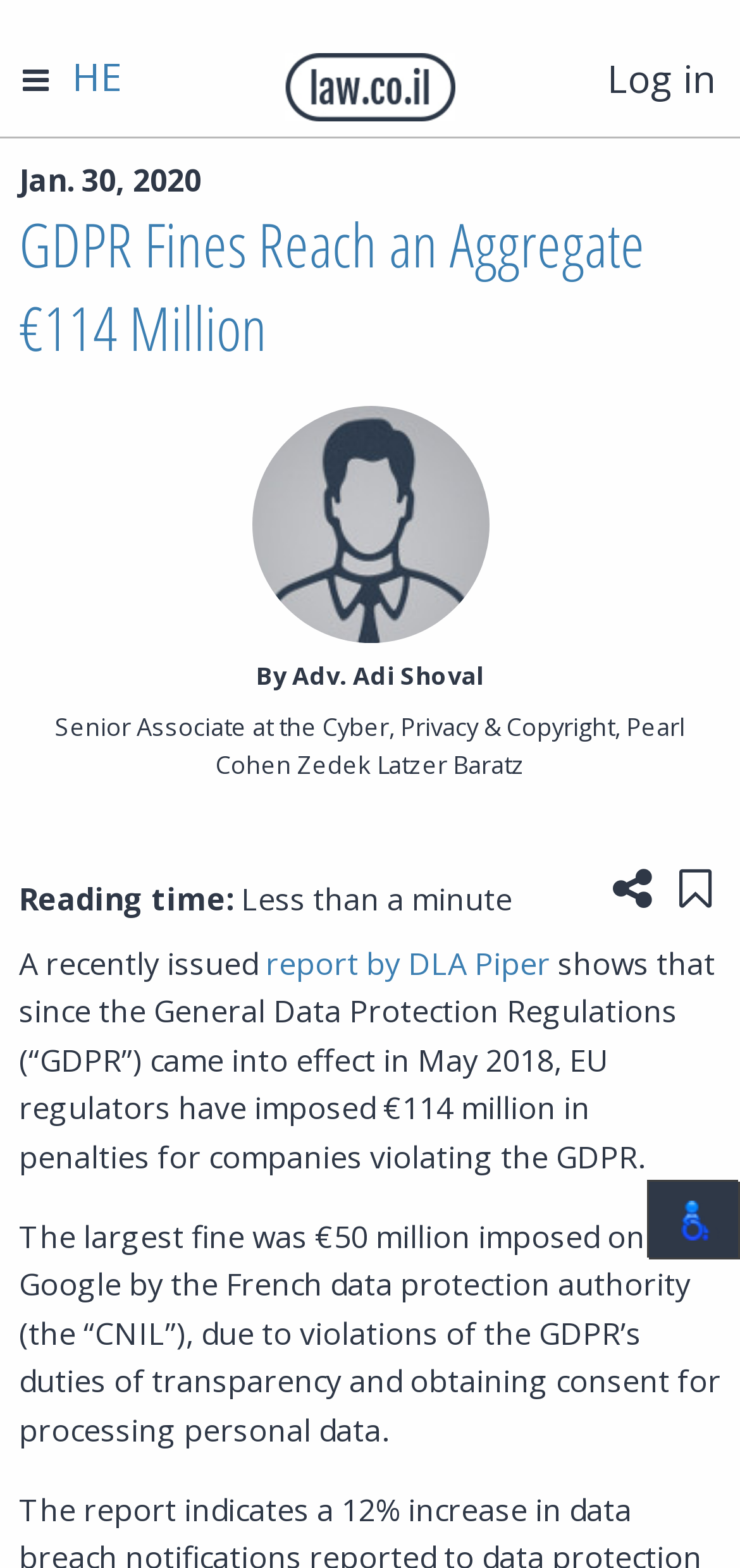Determine the bounding box coordinates for the region that must be clicked to execute the following instruction: "Save to 'My Content'".

[0.905, 0.539, 0.974, 0.58]